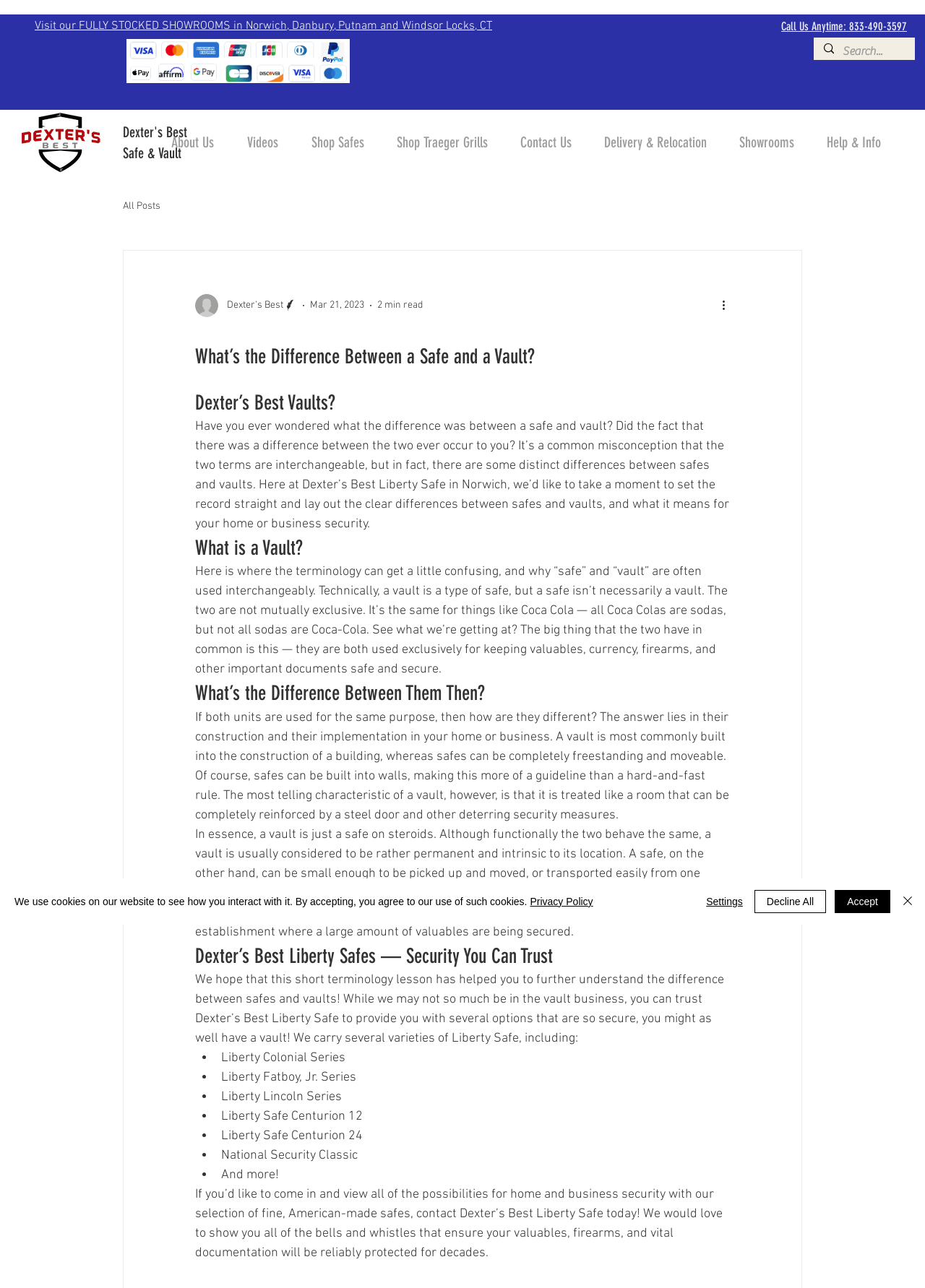Using floating point numbers between 0 and 1, provide the bounding box coordinates in the format (top-left x, top-left y, bottom-right x, bottom-right y). Locate the UI element described here: Close

None